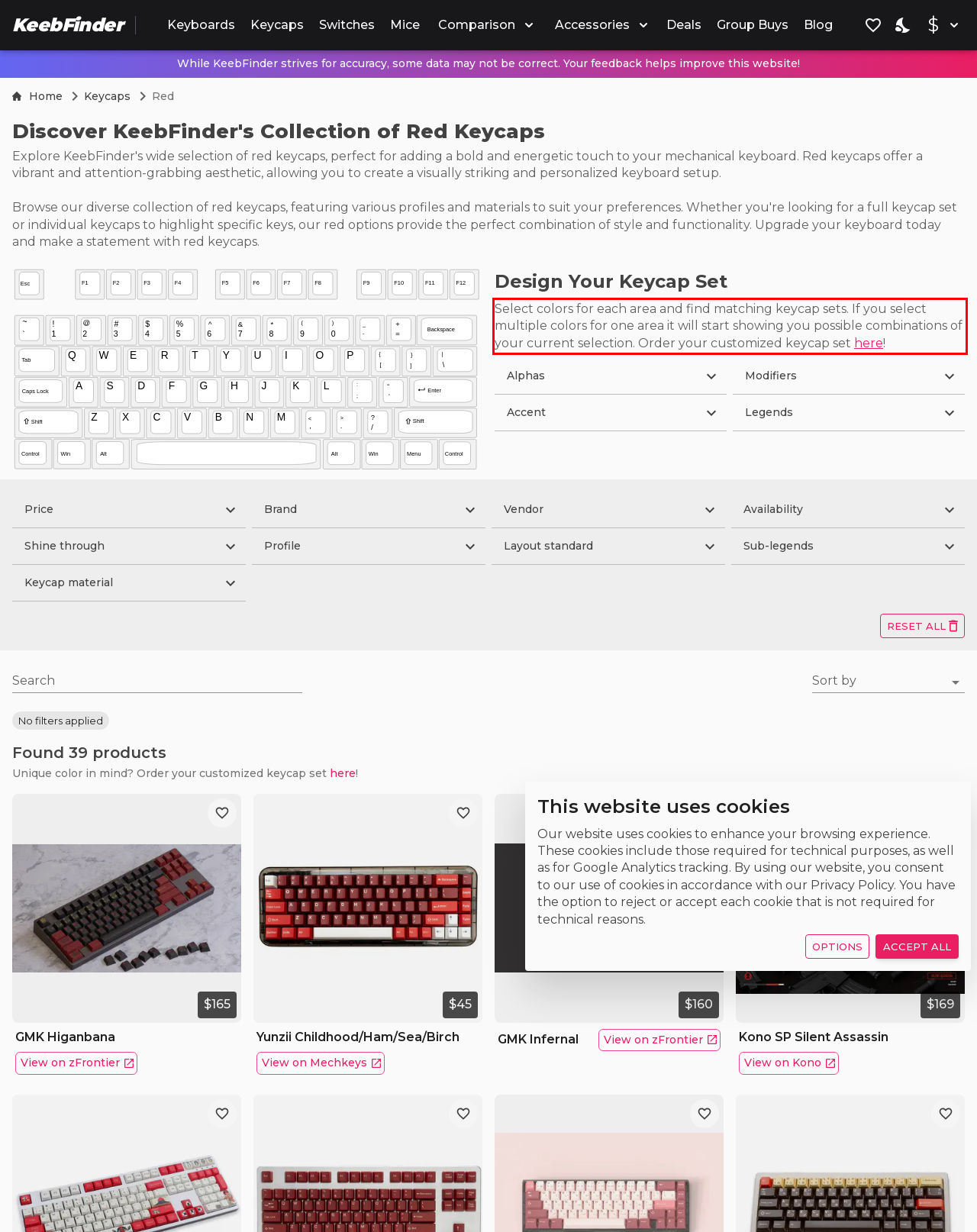Look at the webpage screenshot and recognize the text inside the red bounding box.

Select colors for each area and find matching keycap sets. If you select multiple colors for one area it will start showing you possible combinations of your current selection. Order your customized keycap set here!